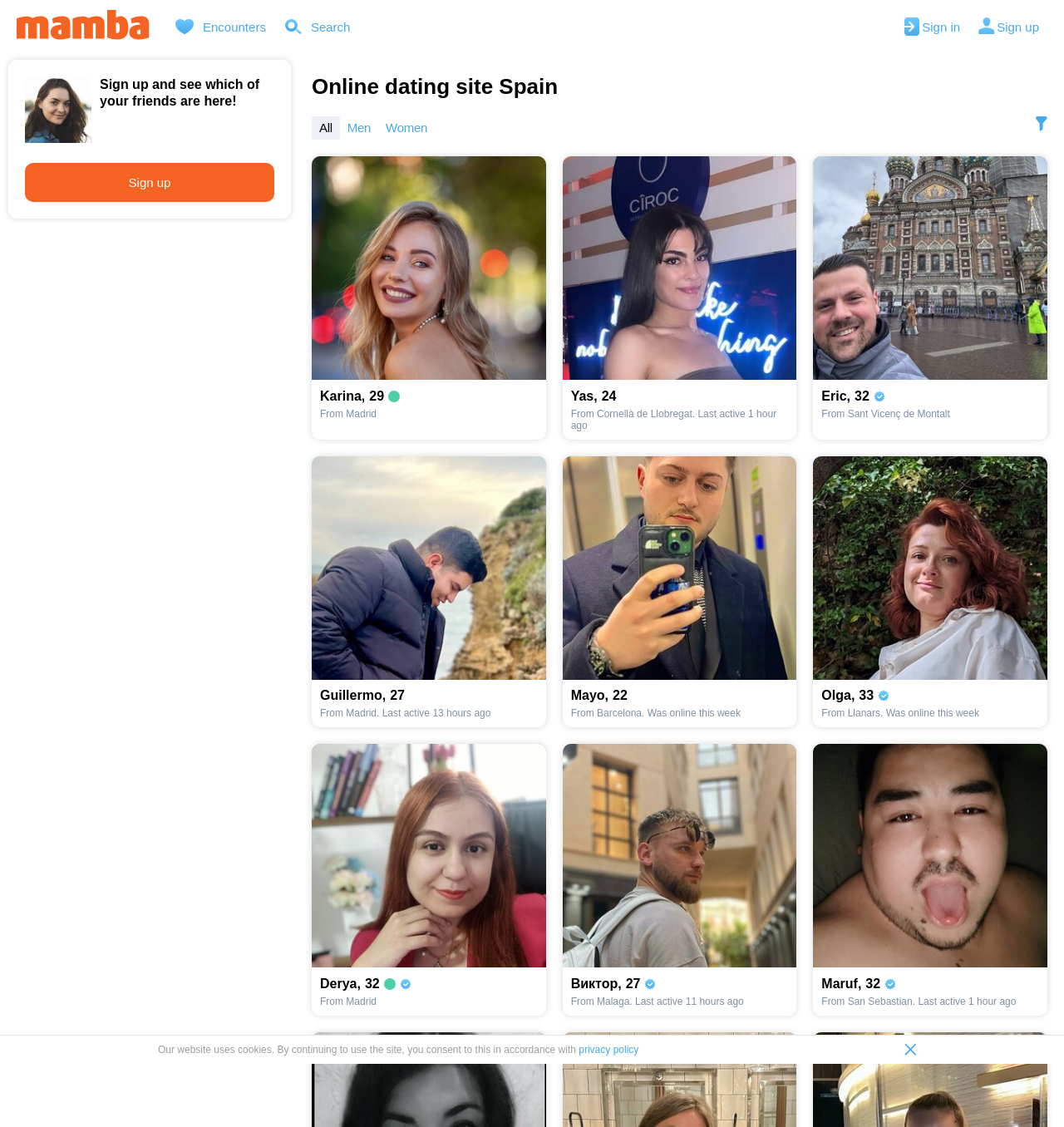Use a single word or phrase to answer the question:
How many user profiles are displayed on the webpage?

7